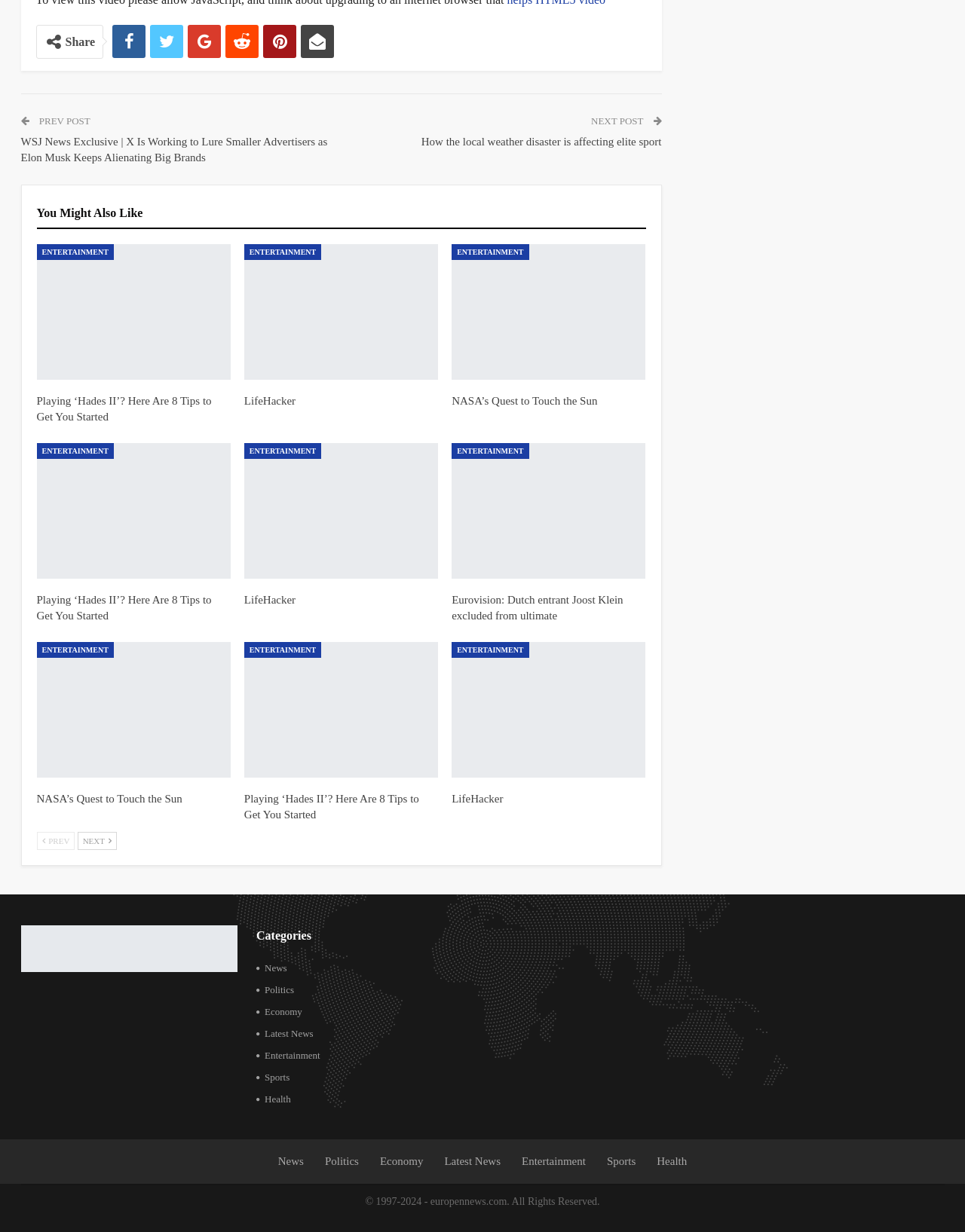What is the author of the article 'Playing ‘Hades II’? Here Are 8 Tips to Get You Started'?
With the help of the image, please provide a detailed response to the question.

I looked at the links with the text 'Playing ‘Hades II’? Here Are 8 Tips to Get You Started' and did not find any information about the author.